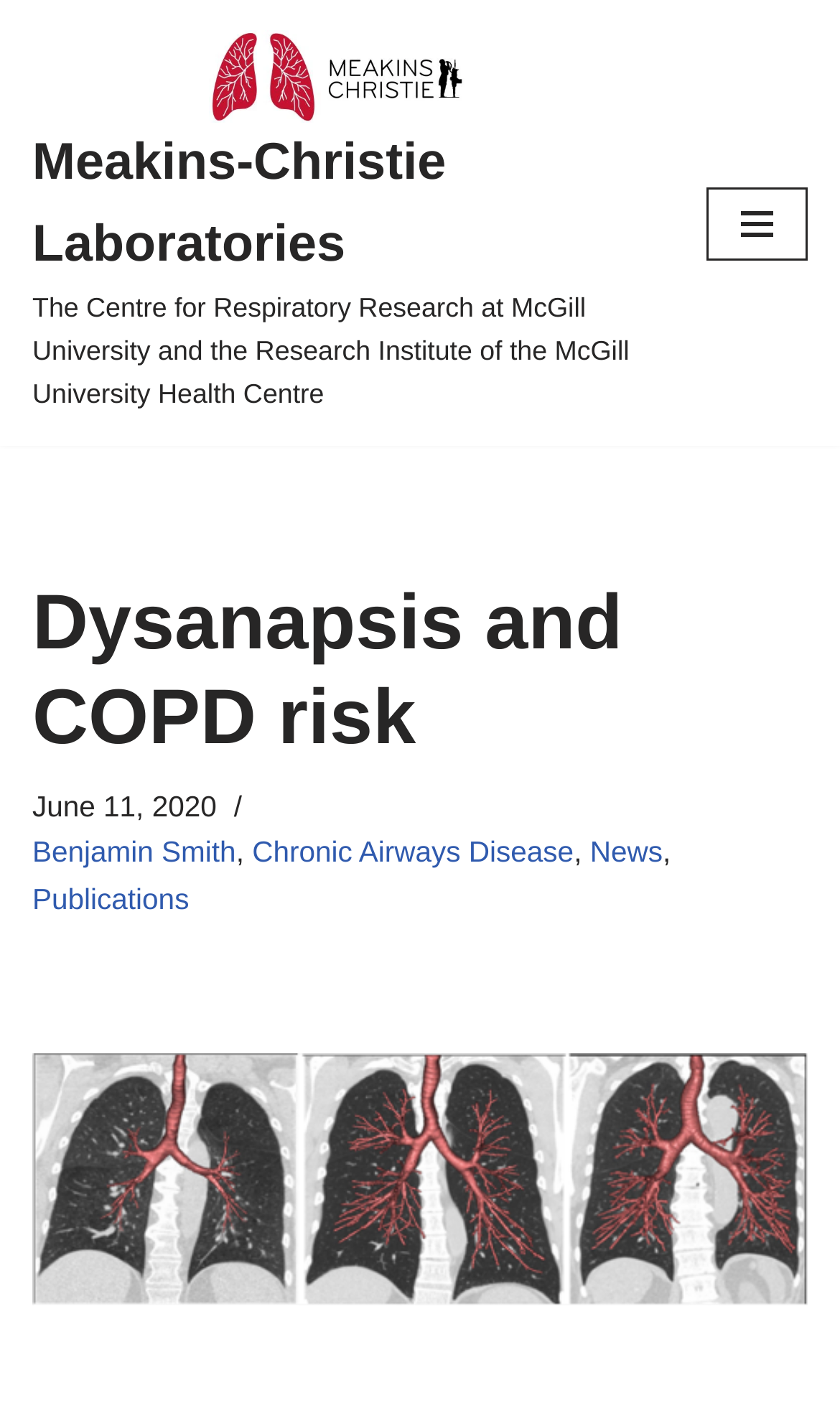Provide a short answer using a single word or phrase for the following question: 
What is the name of the research center?

Meakins-Christie Laboratories